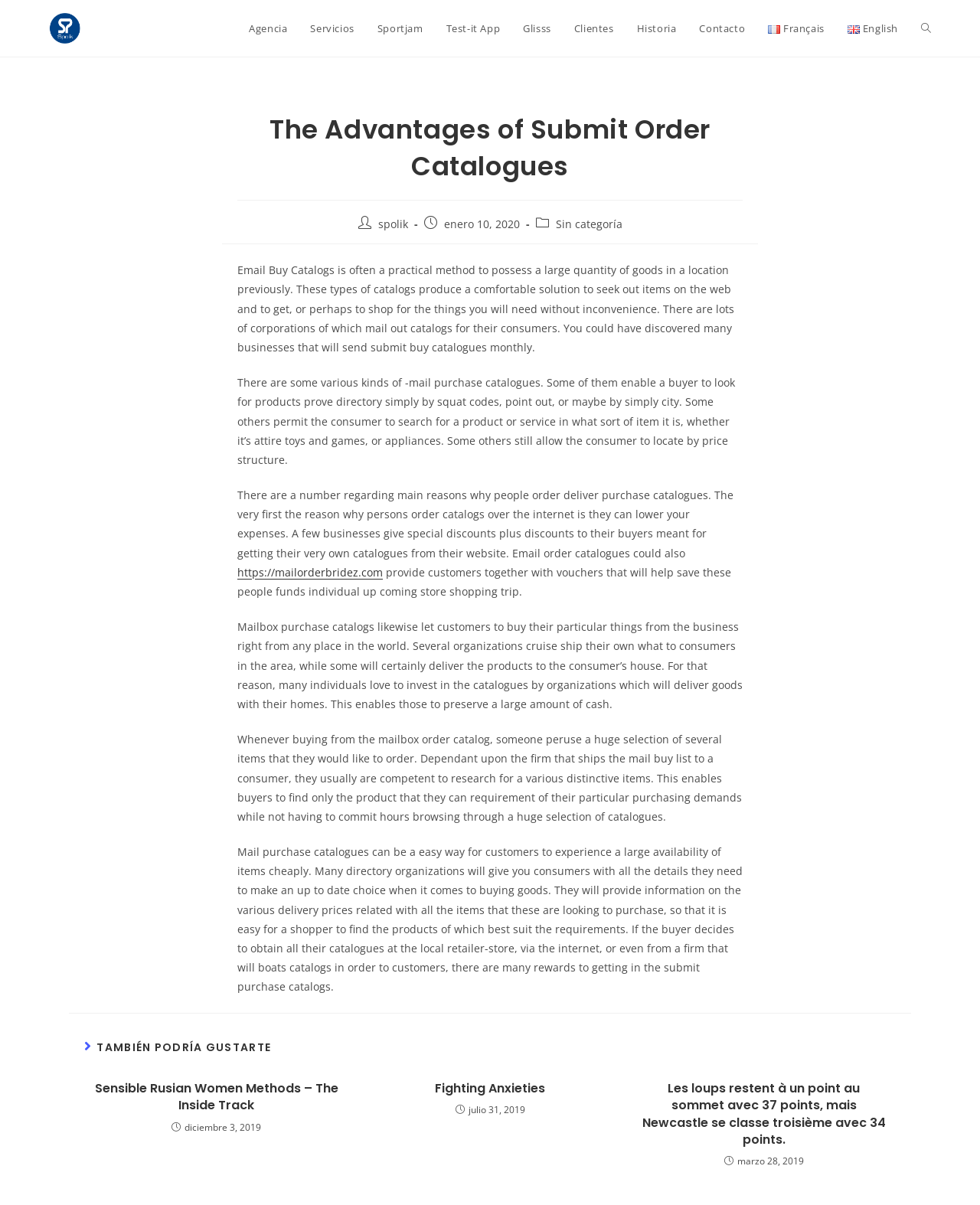Do email order catalogs provide information on delivery prices?
Based on the image, give a one-word or short phrase answer.

Yes